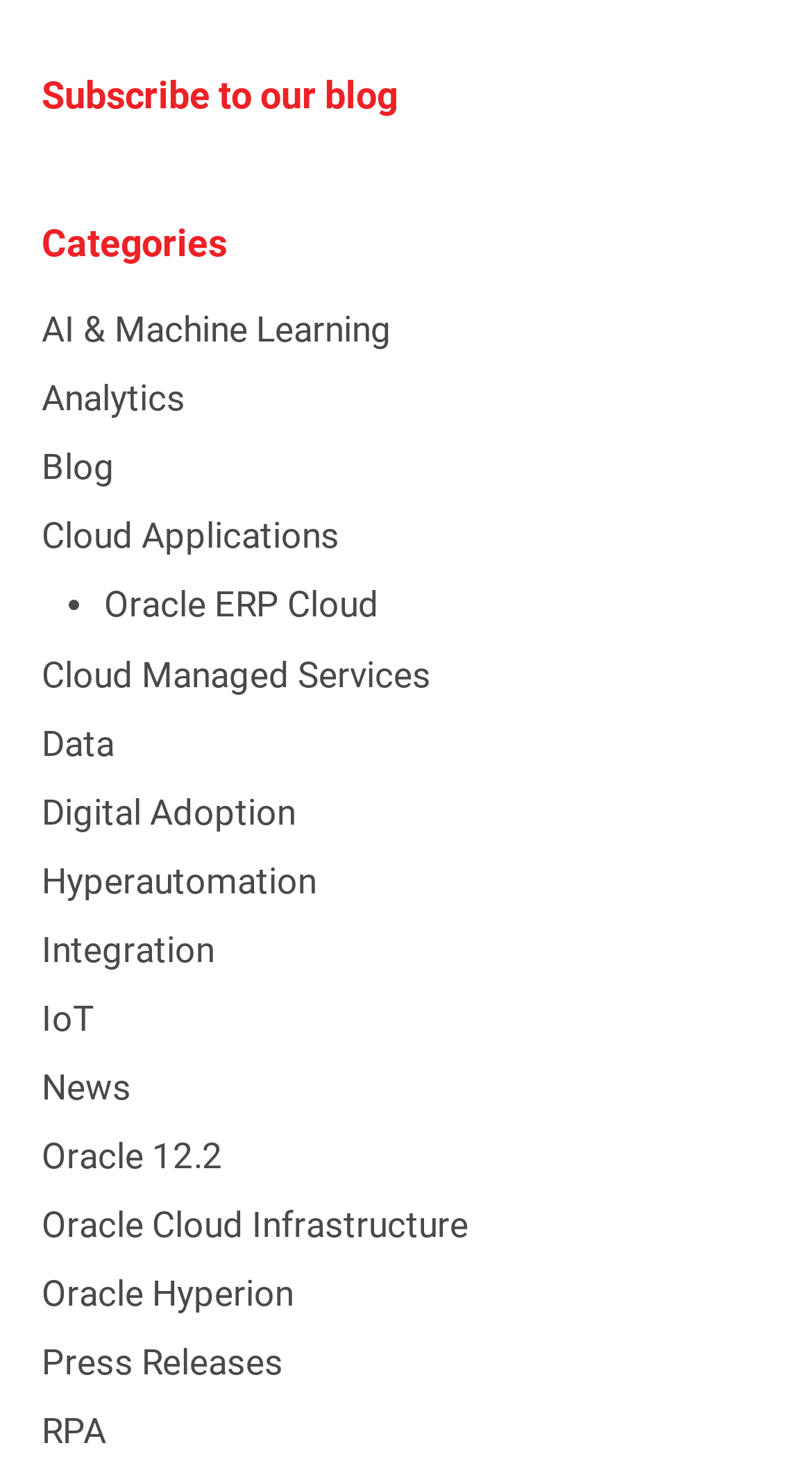Could you specify the bounding box coordinates for the clickable section to complete the following instruction: "Explore Hyperautomation"?

[0.051, 0.583, 0.39, 0.612]